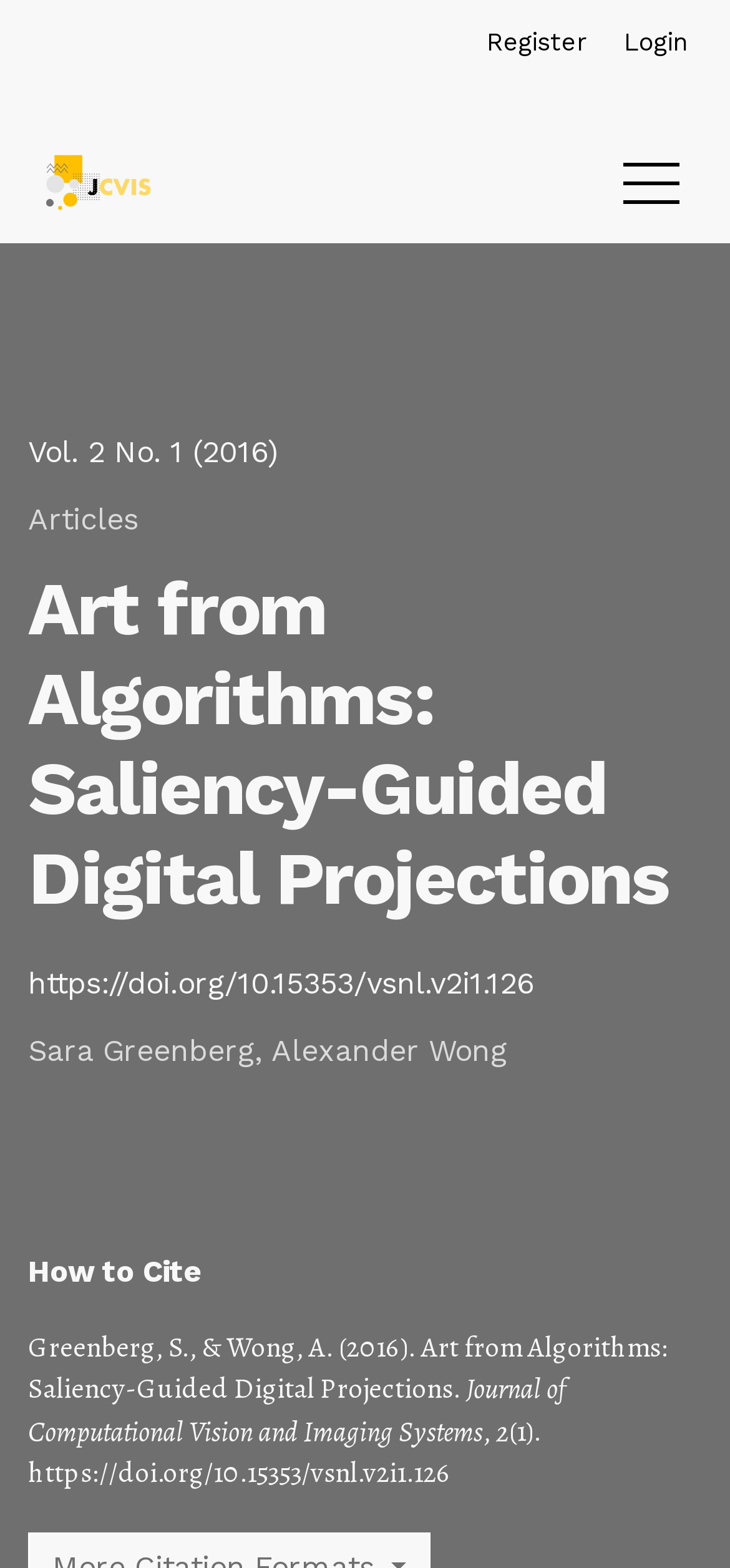Identify and extract the heading text of the webpage.

Art from Algorithms: Saliency-Guided Digital Projections